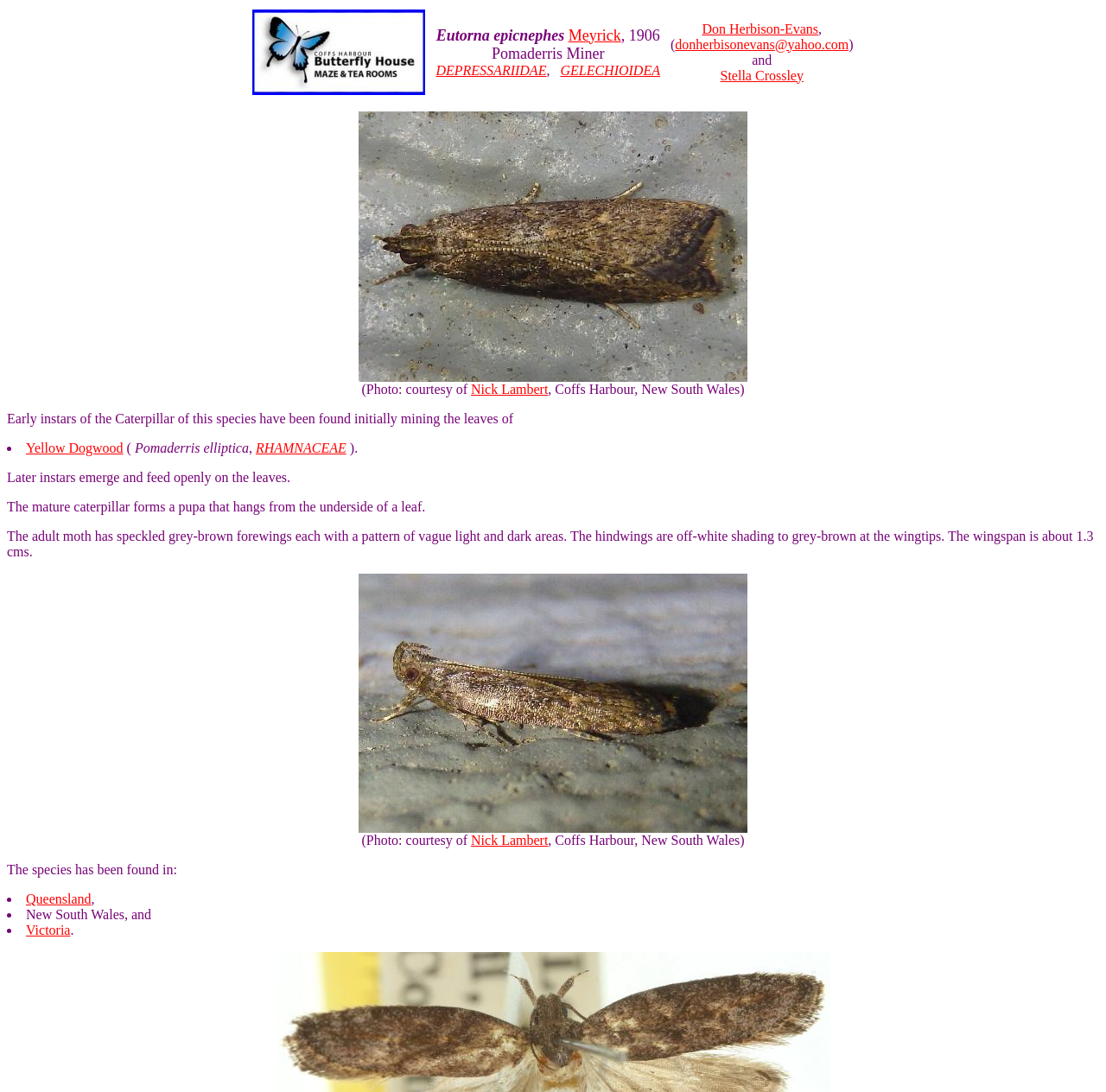Please determine the bounding box coordinates of the element to click in order to execute the following instruction: "Click the 'Home' link". The coordinates should be four float numbers between 0 and 1, specified as [left, top, right, bottom].

None